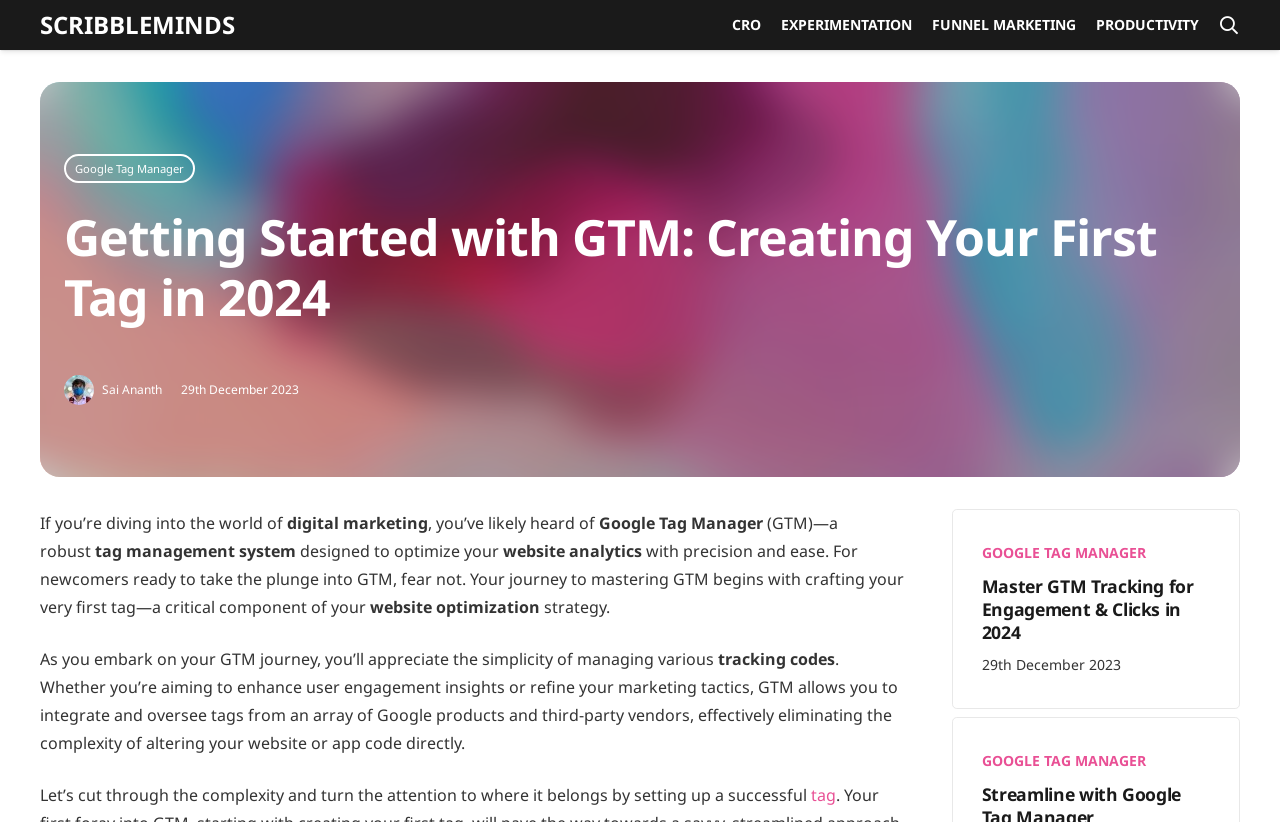Please find and provide the title of the webpage.

Getting Started with GTM: Creating Your First Tag in 2024